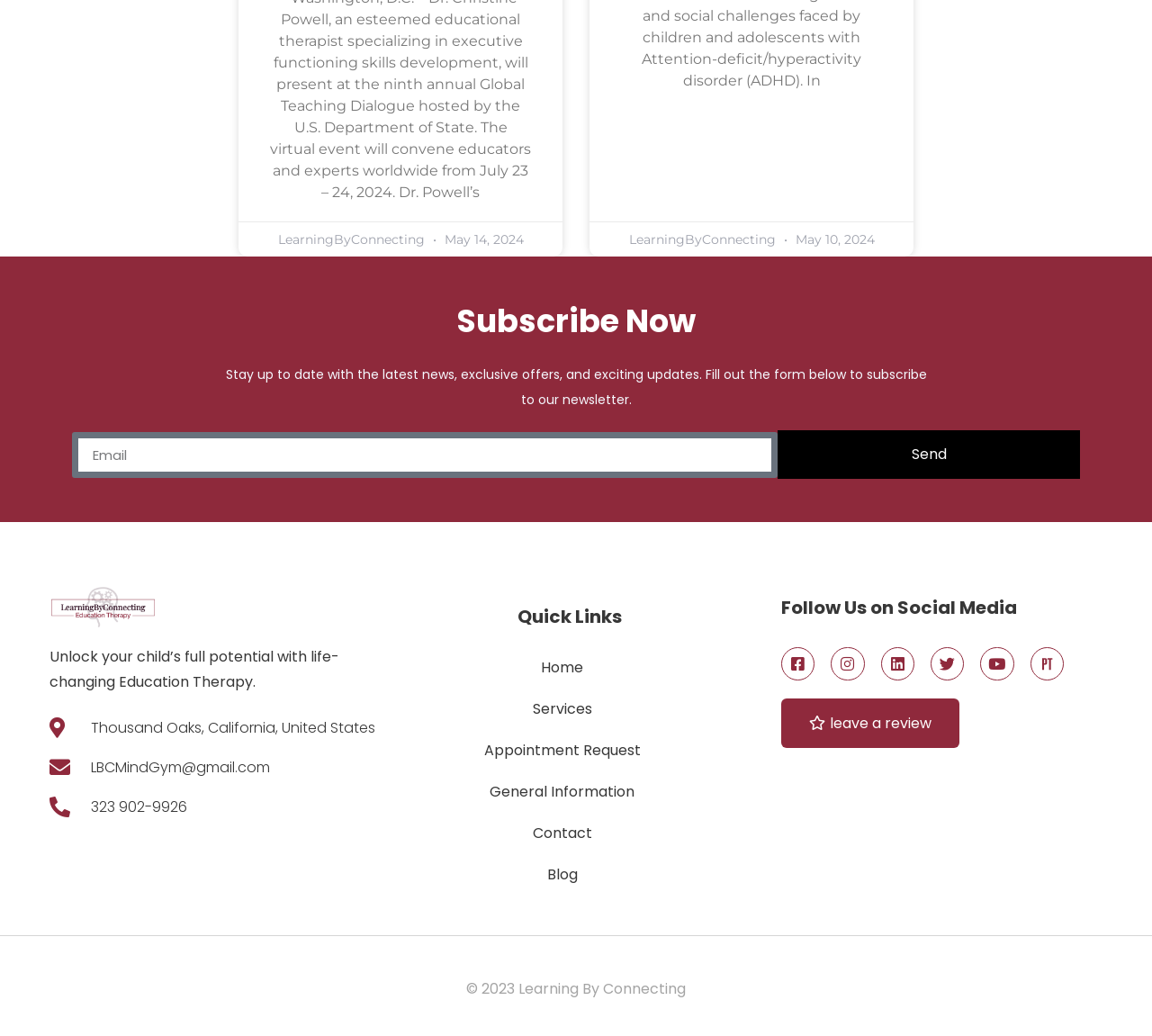What is the copyright year of the webpage?
Can you provide a detailed and comprehensive answer to the question?

I found the answer by looking at the heading element with the text '© 2023 Learning By Connecting' at the bottom of the webpage, which indicates the copyright year of the webpage.